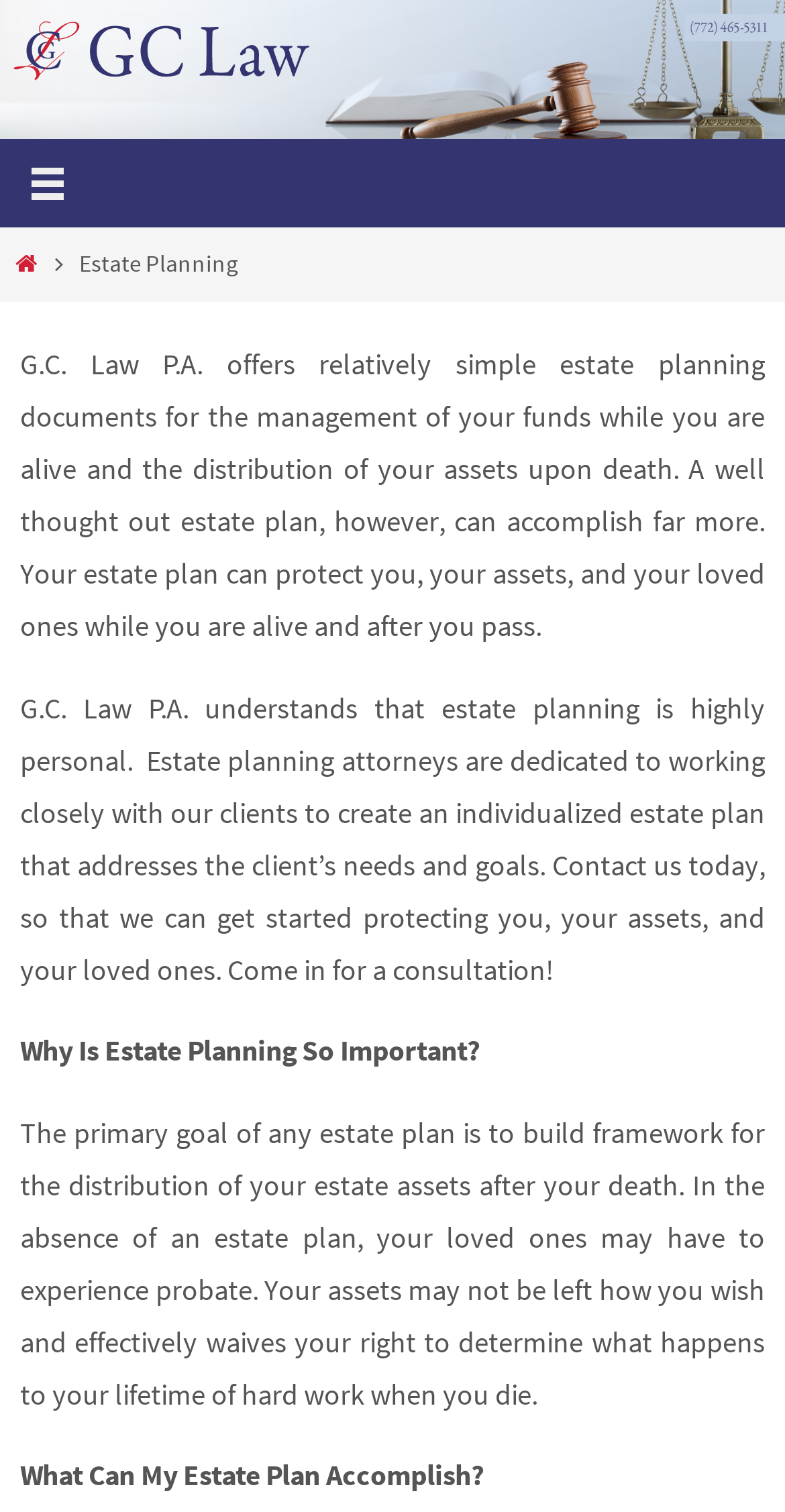What is the name of the law firm?
Answer the question with a detailed and thorough explanation.

I found the name of the law firm by looking at the image element at the top of the page, which has the text 'G.C. Law P.A.'.